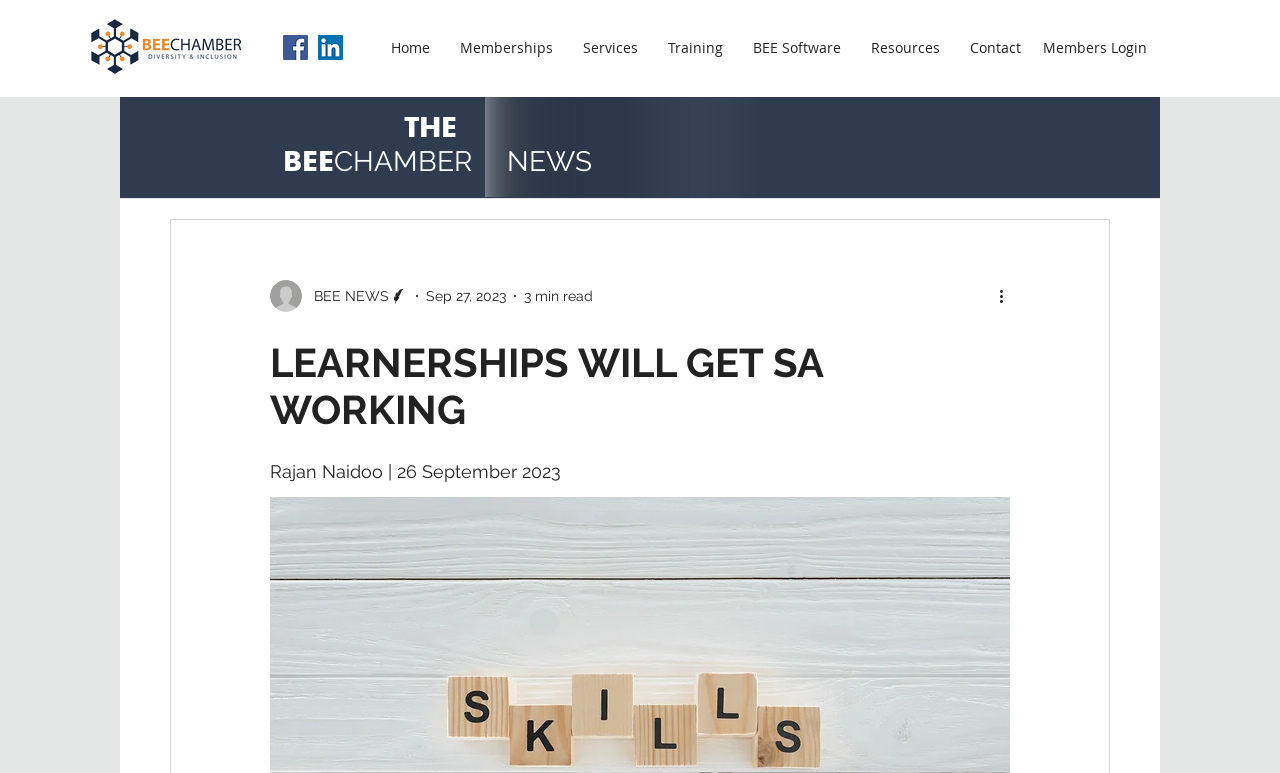What is the name of the organization?
Please respond to the question with a detailed and informative answer.

I determined the name of the organization by reading the text at the top of the page, which says 'THE BEE CHAMBER'.